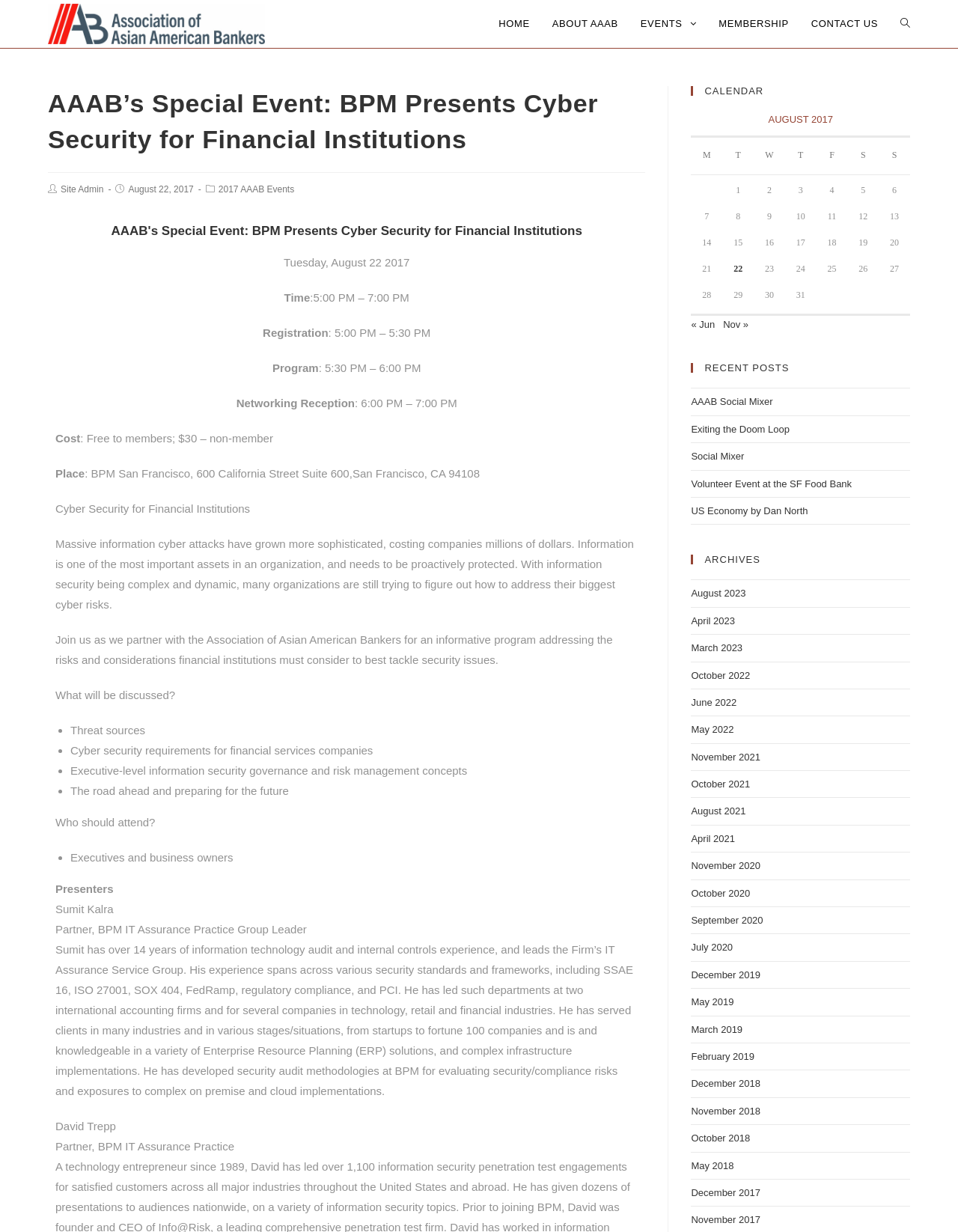Please identify the bounding box coordinates of the element's region that I should click in order to complete the following instruction: "Click 2017 AAAB Events". The bounding box coordinates consist of four float numbers between 0 and 1, i.e., [left, top, right, bottom].

[0.228, 0.15, 0.307, 0.158]